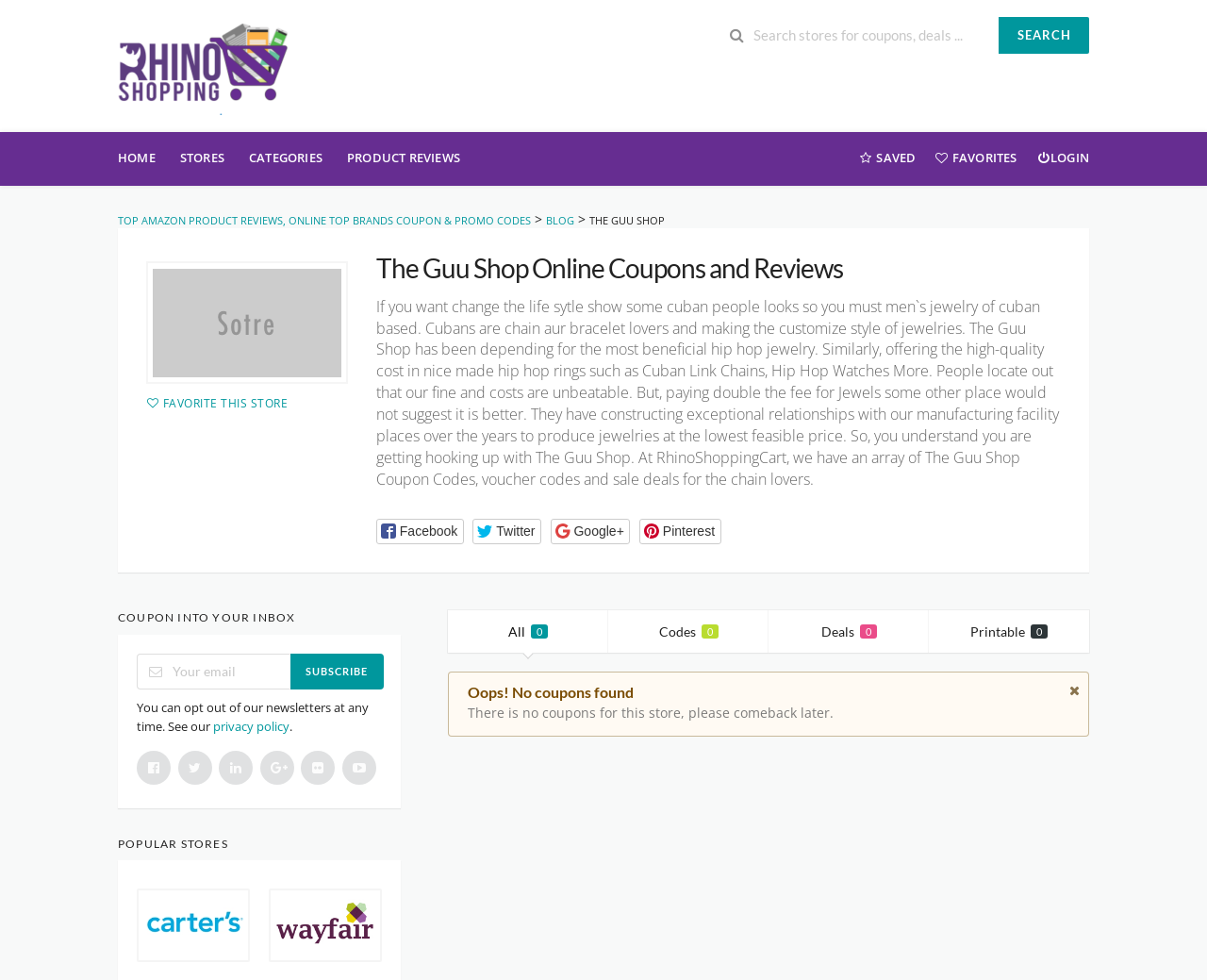Can you find the bounding box coordinates of the area I should click to execute the following instruction: "Follow The Guu Shop on Facebook"?

[0.312, 0.53, 0.384, 0.556]